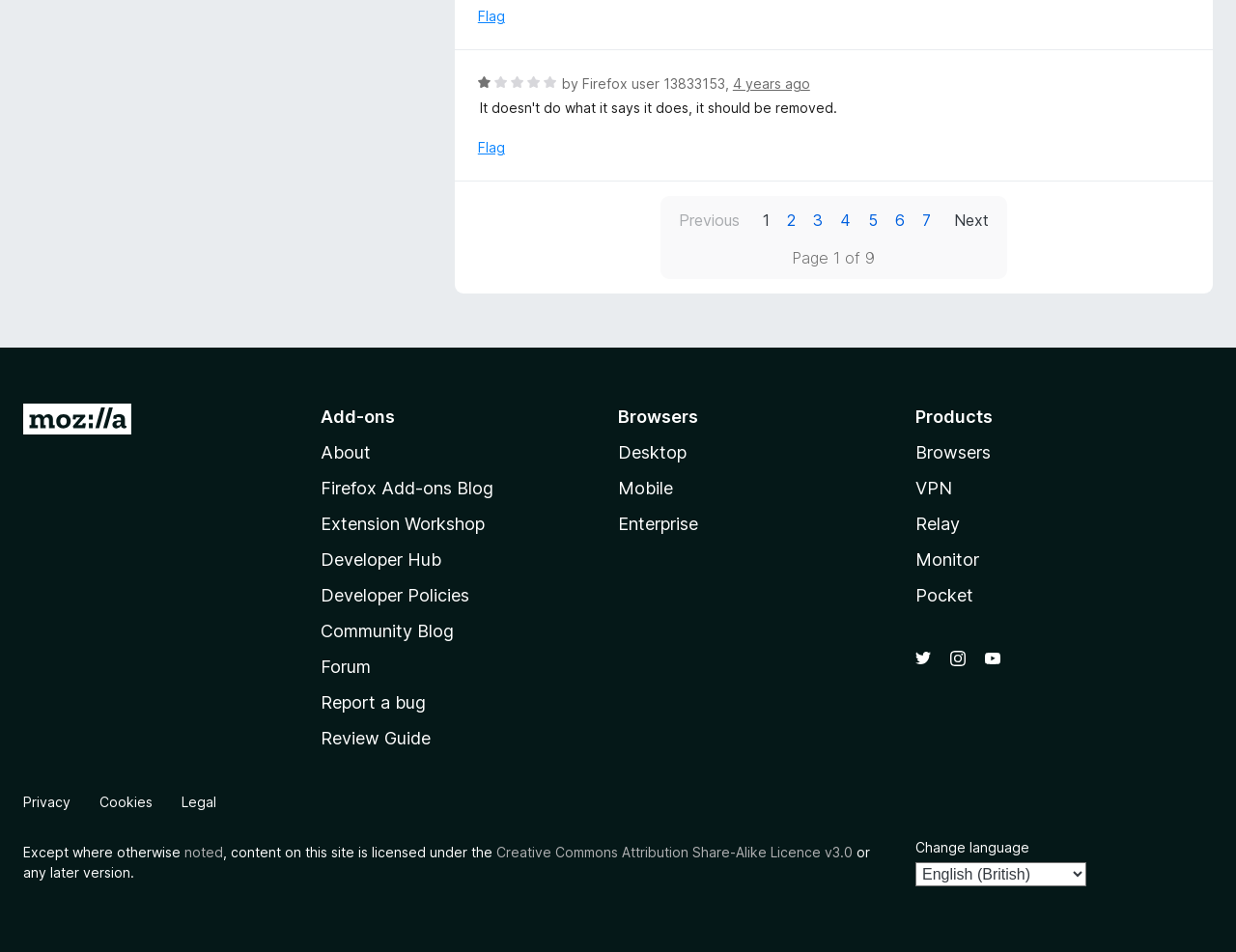Show the bounding box coordinates of the element that should be clicked to complete the task: "Flag the review".

[0.387, 0.006, 0.408, 0.027]